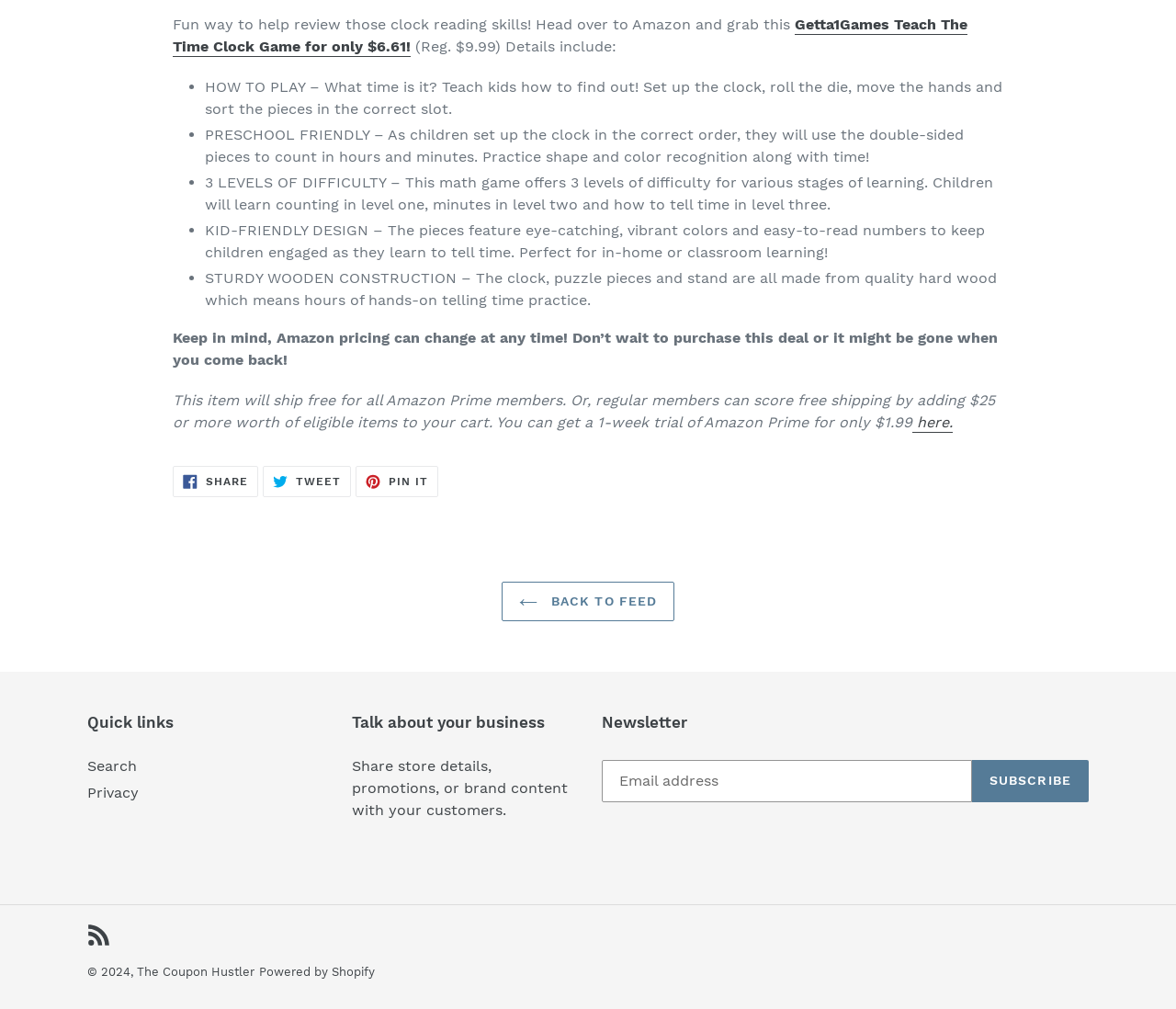Pinpoint the bounding box coordinates of the clickable area needed to execute the instruction: "Share on Facebook". The coordinates should be specified as four float numbers between 0 and 1, i.e., [left, top, right, bottom].

[0.147, 0.462, 0.22, 0.492]